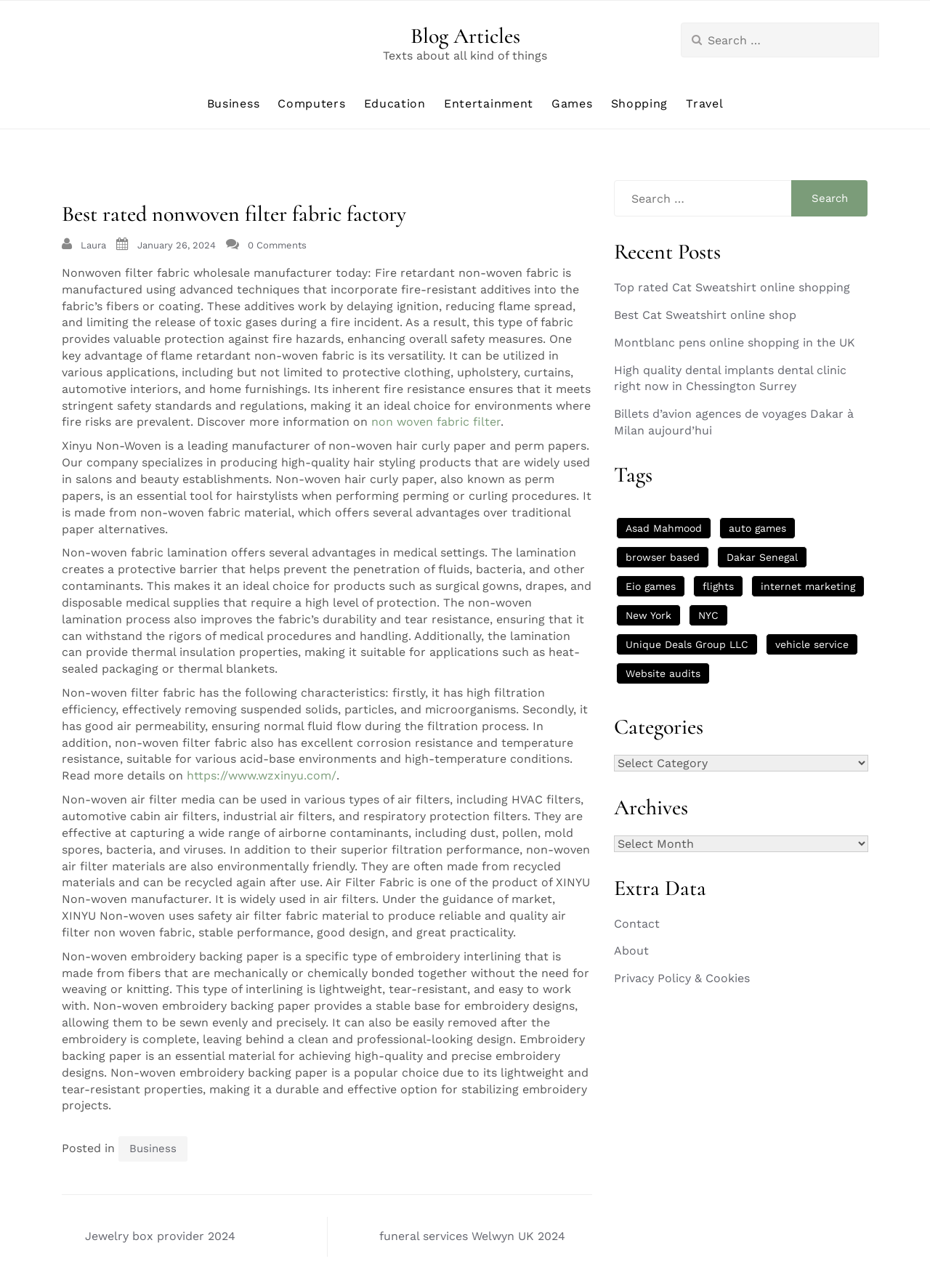Determine the bounding box coordinates of the clickable element necessary to fulfill the instruction: "View the sitemap". Provide the coordinates as four float numbers within the 0 to 1 range, i.e., [left, top, right, bottom].

None